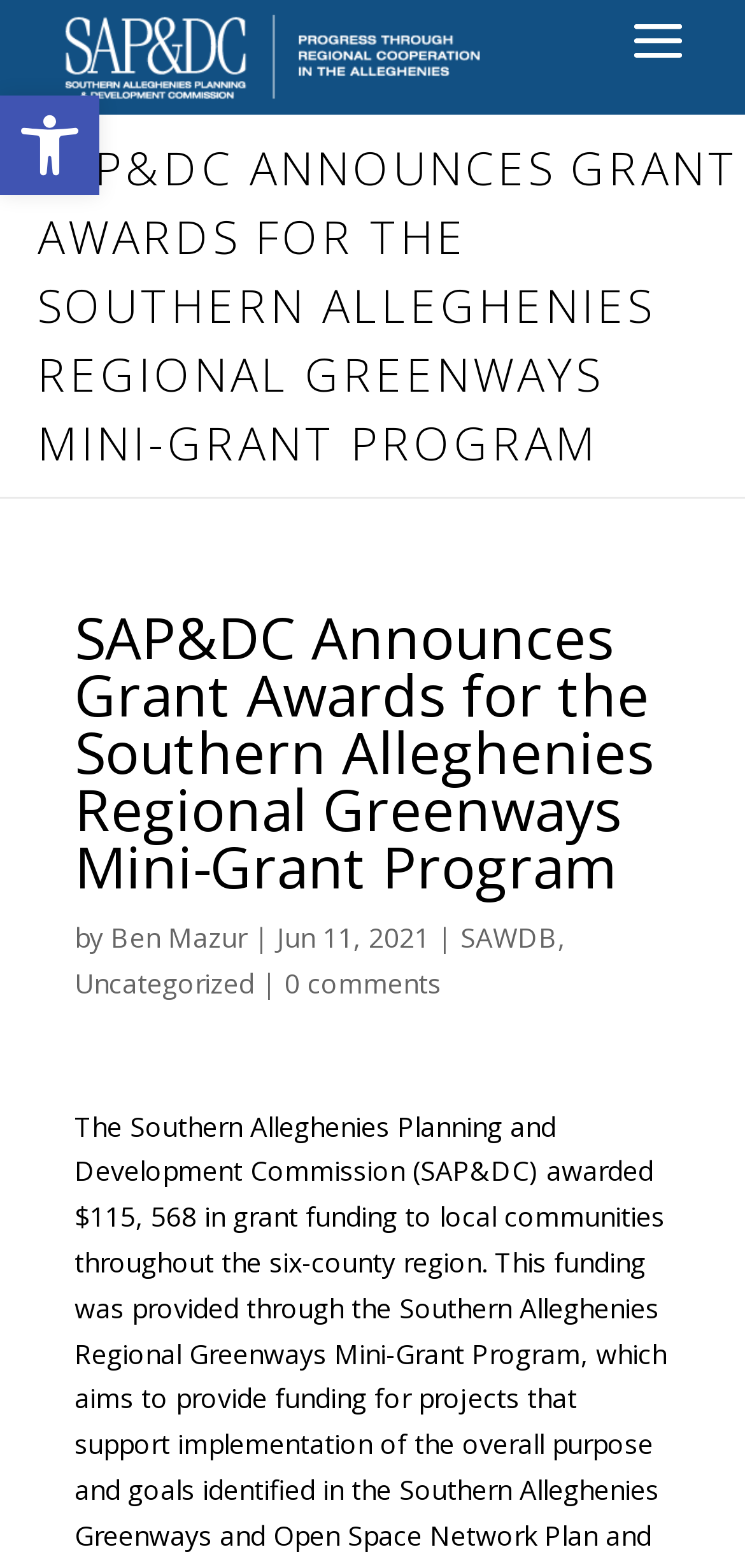Create an elaborate caption that covers all aspects of the webpage.

The webpage is about the Southern Alleghenies Planning and Development Commission (SAP&DC) announcing grant awards for the Southern Alleghenies Regional Greenways Mini-Grant Program. 

At the top left corner, there is an "Accessibility Tools" button with an icon and the text "Open toolbar" next to it. 

Below the button, there is a horizontal link spanning across most of the page, but its text is not specified. 

The main content of the webpage is a news article with a heading that matches the title of the webpage. The heading is positioned roughly in the middle of the page, both horizontally and vertically. 

Below the heading, there is a line of text that includes the author's name, "Ben Mazur", and the date "Jun 11, 2021". The author's name is a link, and the date is a plain text. 

To the right of the author's name, there are two more links: "SAWDB" and "Uncategorized", separated by a vertical bar. 

At the bottom of the page, there is another link "0 comments", indicating that there are no comments on the article.